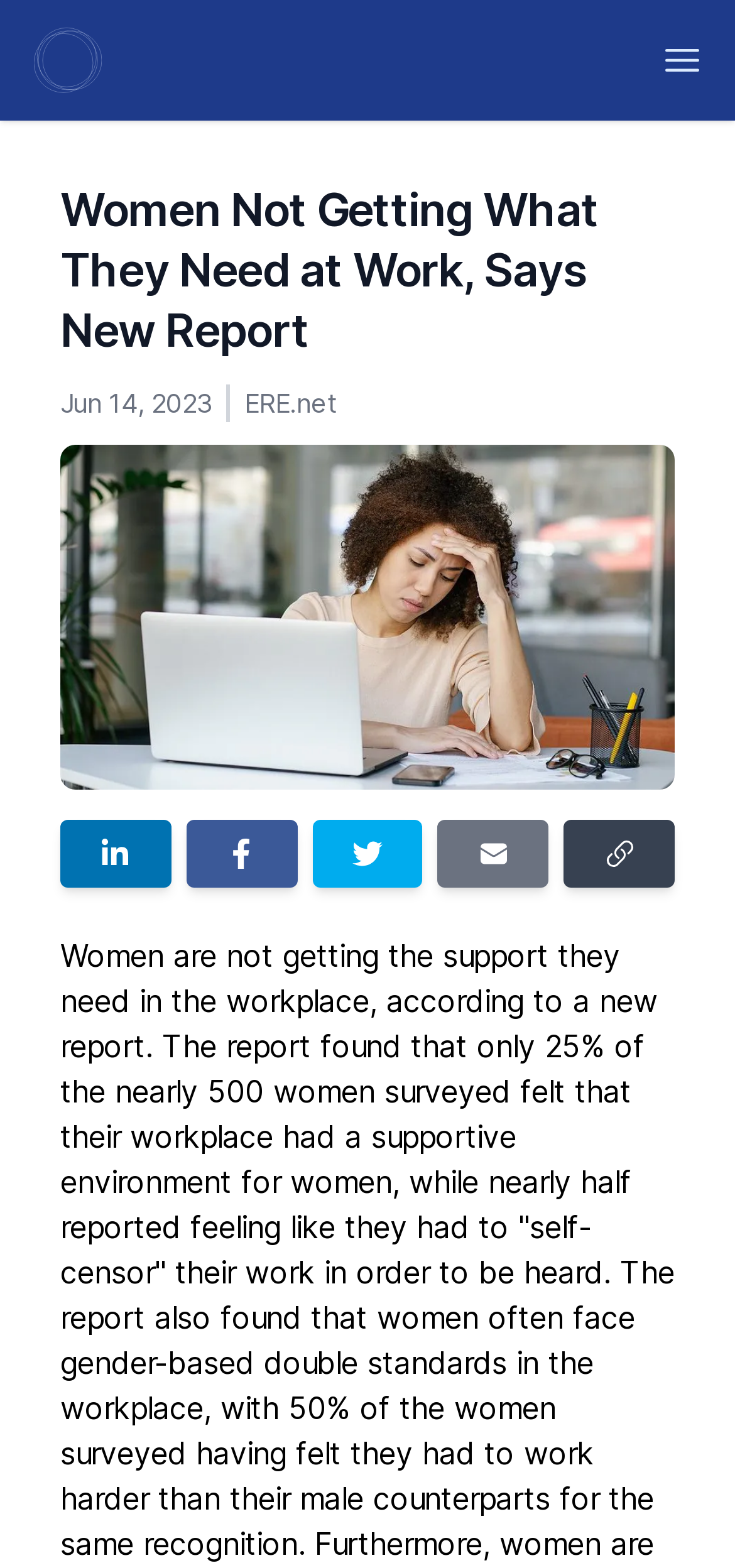How many social media platforms can you share the article on?
Using the image, give a concise answer in the form of a single word or short phrase.

3